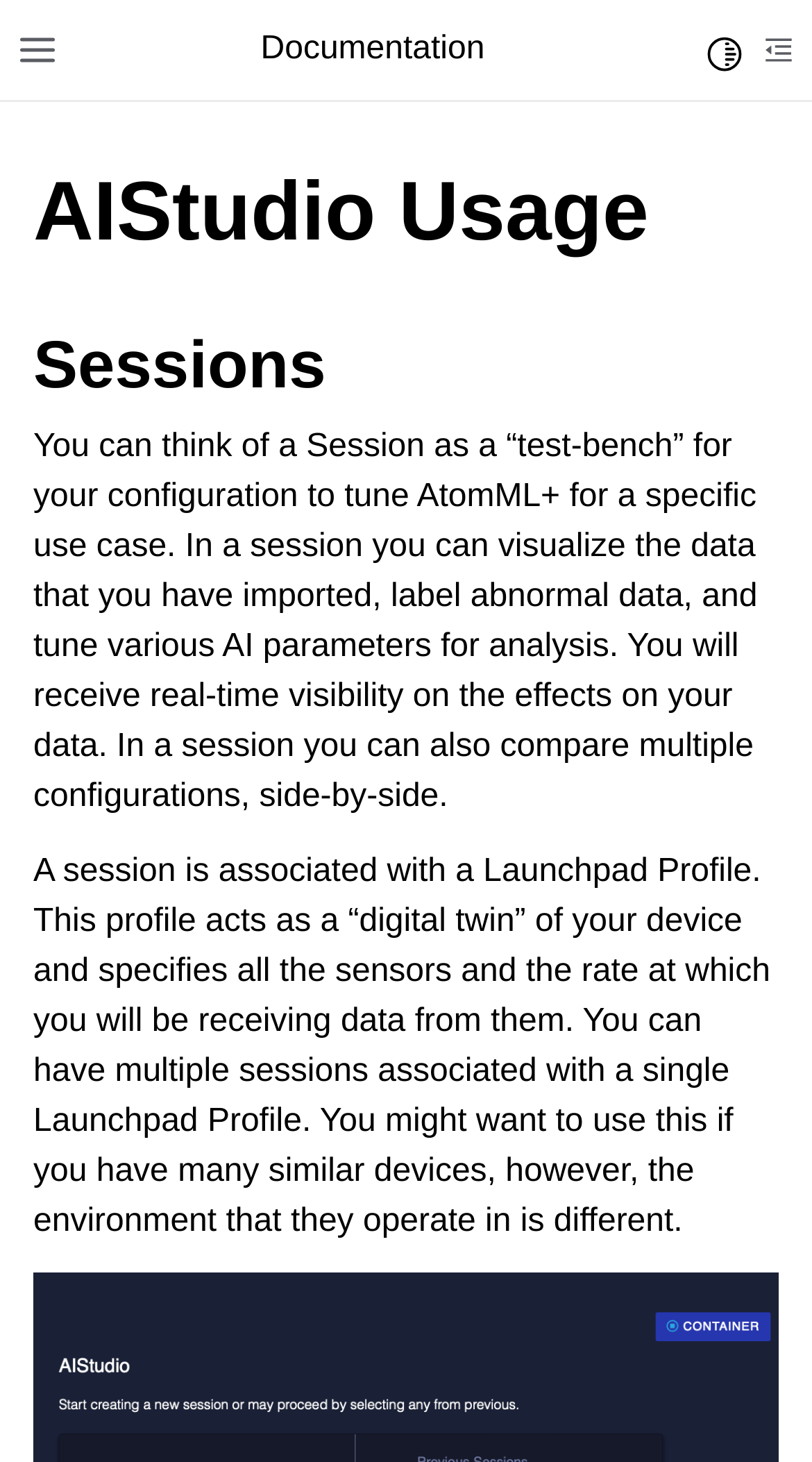Convey a detailed summary of the webpage, mentioning all key elements.

The webpage is about AIStudio usage documentation. At the top left, there is a toggle button for site navigation sidebar, accompanied by a menu icon. Next to it, there is a link to the documentation. On the top right, there is a button to toggle the light, dark, or auto color theme, represented by an icon. 

Below the top section, there is a heading that reads "AIStudio Usage" at the top left of the main content area. Underneath it, there is another heading that says "Sessions". 

The main content area is divided into two sections. The first section explains what a Session is in AIStudio, describing it as a "test-bench" for configuration tuning. It also mentions the features of a session, such as visualizing imported data, labeling abnormal data, and tuning AI parameters. 

The second section explains the association between a session and a Launchpad Profile, which acts as a "digital twin" of a device, specifying sensors and data rates. It also mentions the possibility of having multiple sessions associated with a single Launchpad Profile.